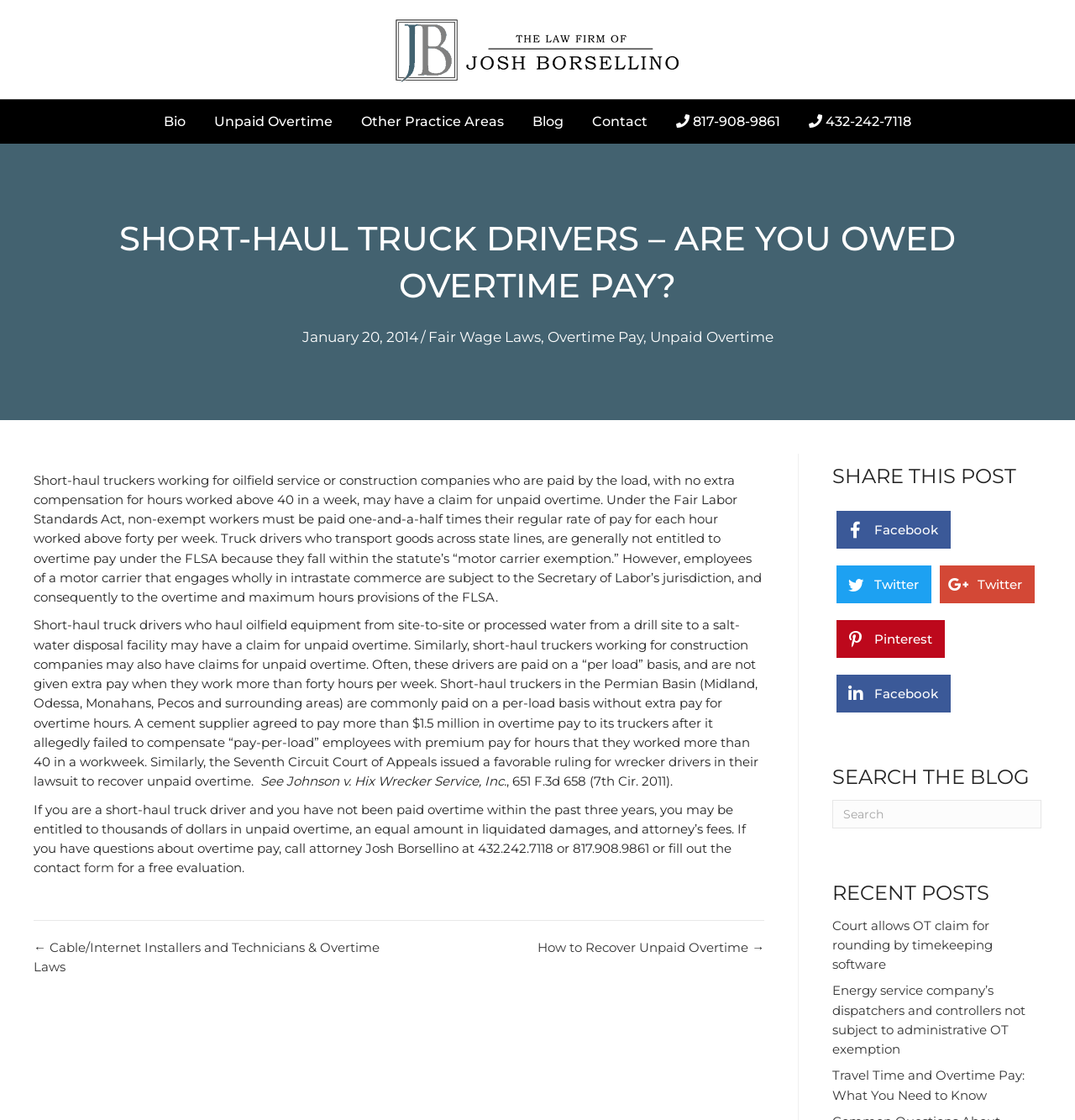Extract the bounding box for the UI element that matches this description: "Unpaid Overtime".

[0.604, 0.294, 0.719, 0.309]